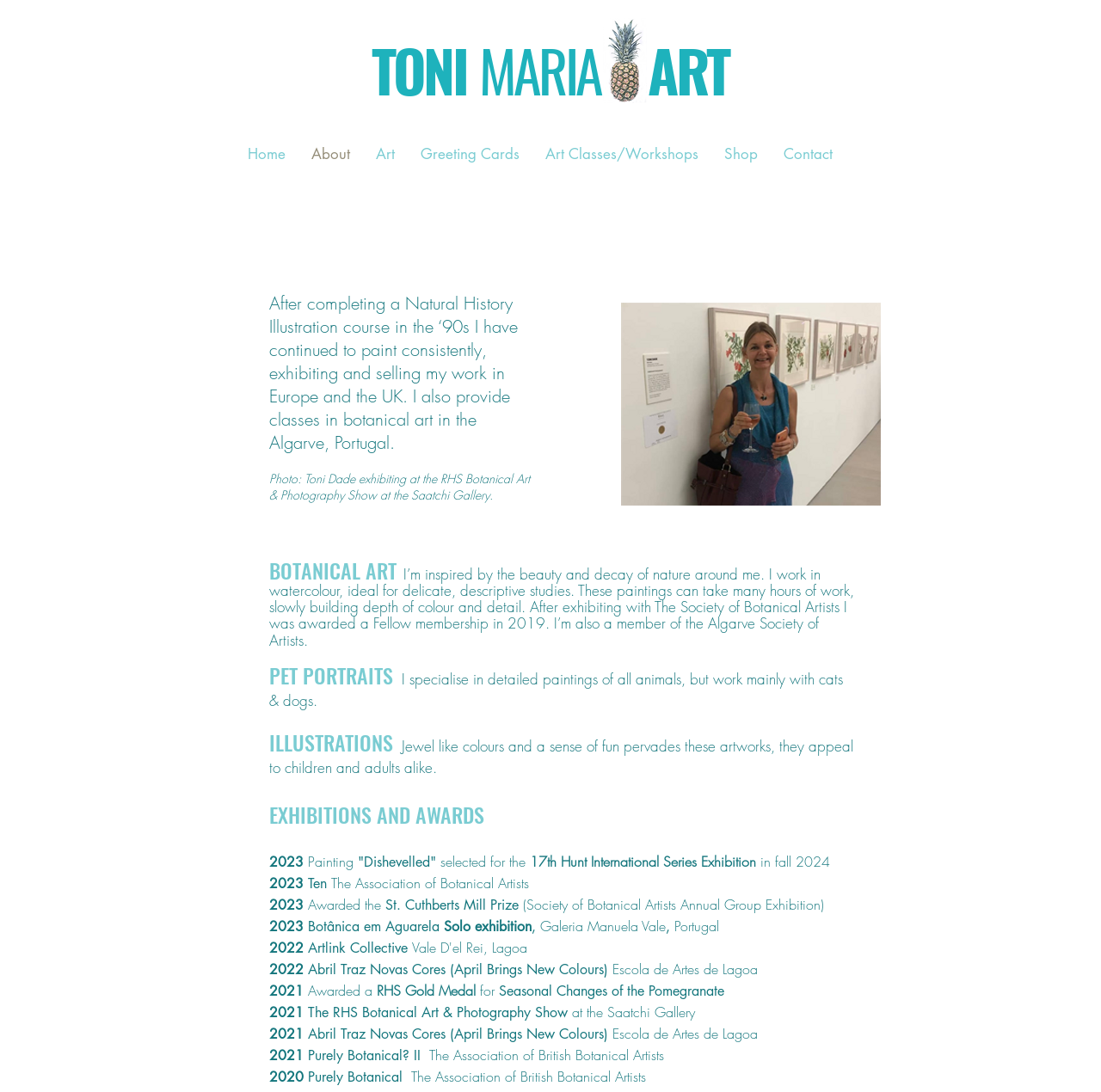Extract the bounding box coordinates for the described element: "alt="Image"". The coordinates should be represented as four float numbers between 0 and 1: [left, top, right, bottom].

None